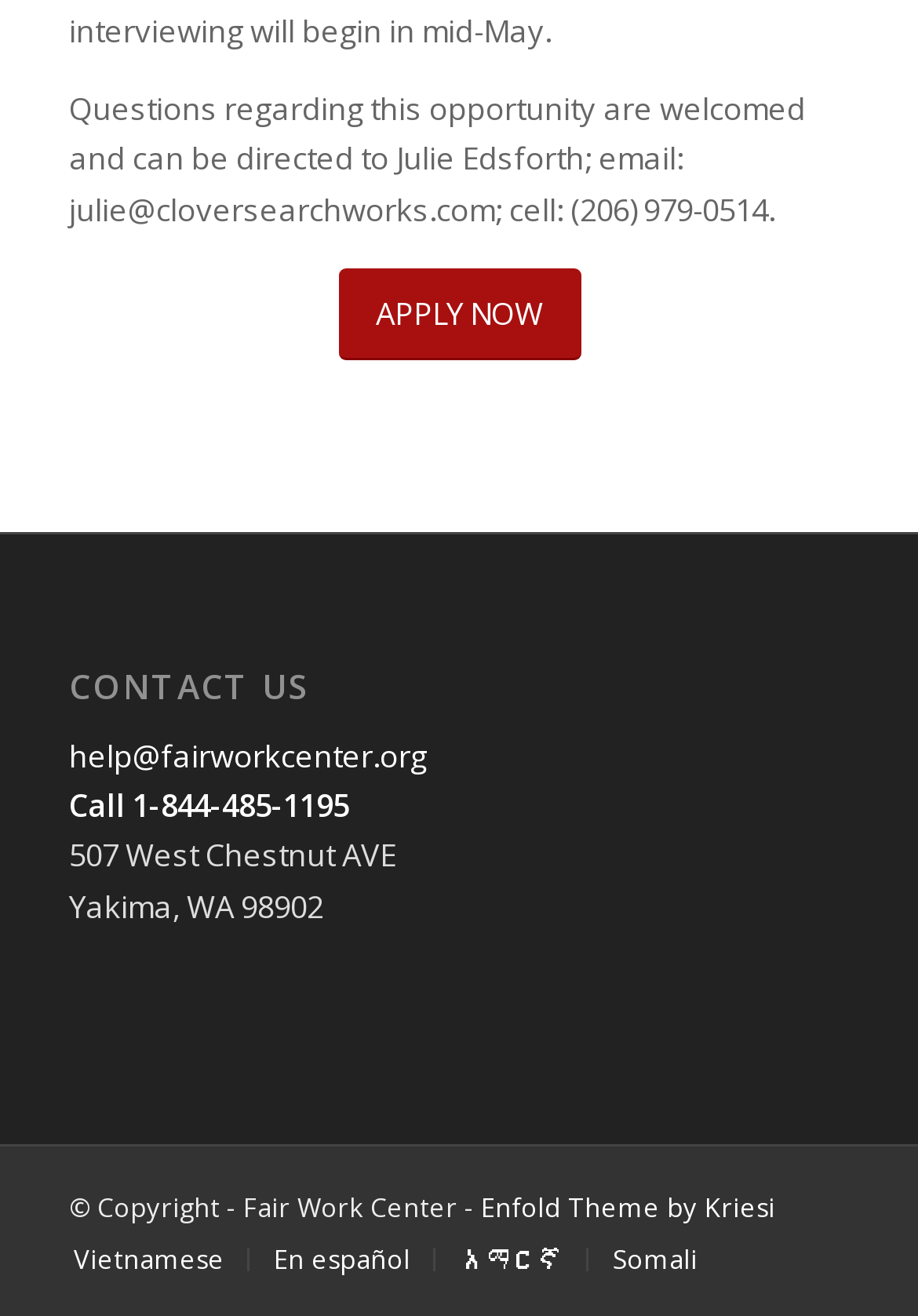Provide the bounding box coordinates of the HTML element this sentence describes: "help@fairworkcenter.org". The bounding box coordinates consist of four float numbers between 0 and 1, i.e., [left, top, right, bottom].

[0.075, 0.557, 0.465, 0.59]